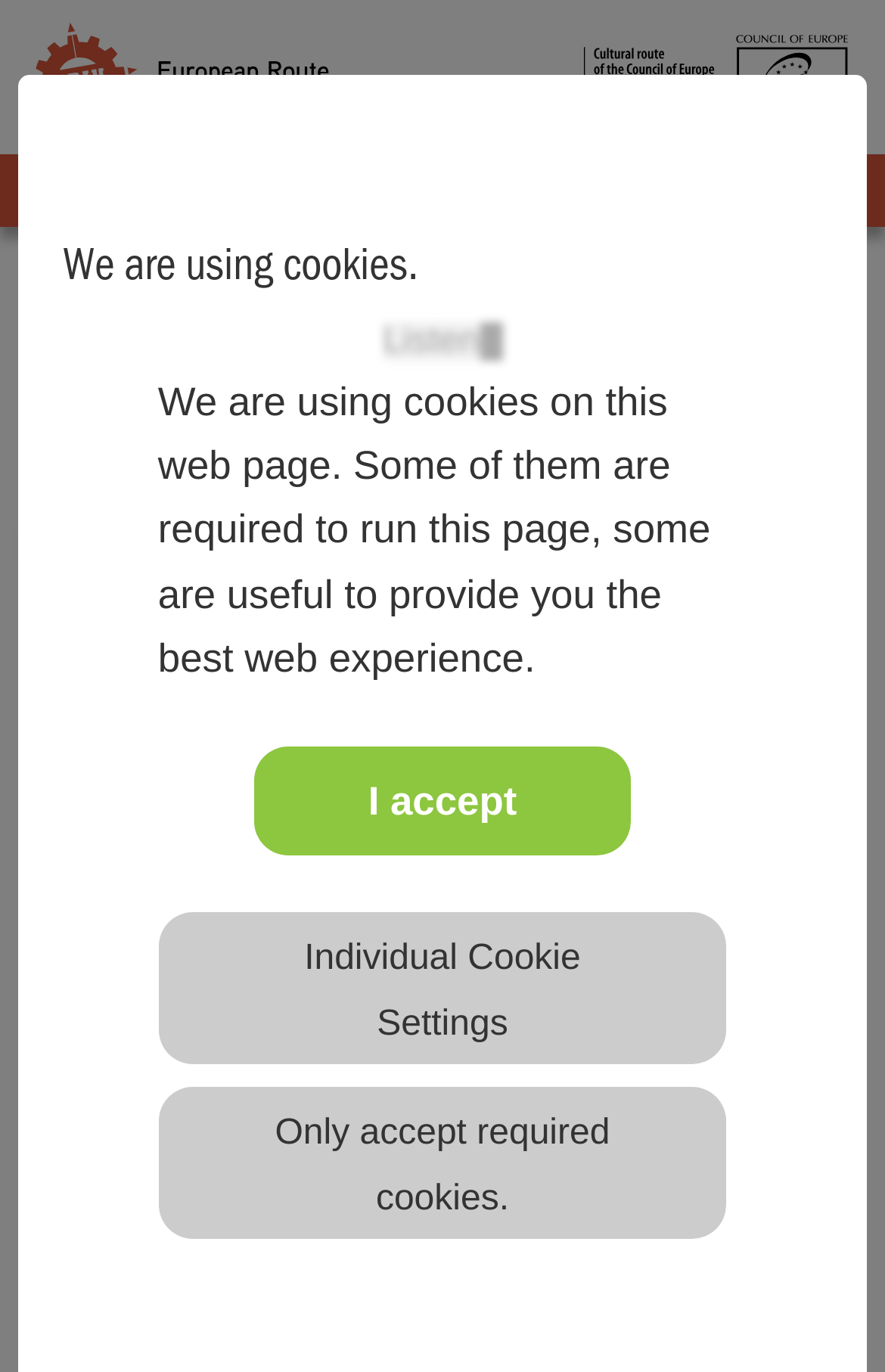Locate the bounding box coordinates of the area you need to click to fulfill this instruction: 'Open the MENU'. The coordinates must be in the form of four float numbers ranging from 0 to 1: [left, top, right, bottom].

[0.782, 0.119, 0.959, 0.159]